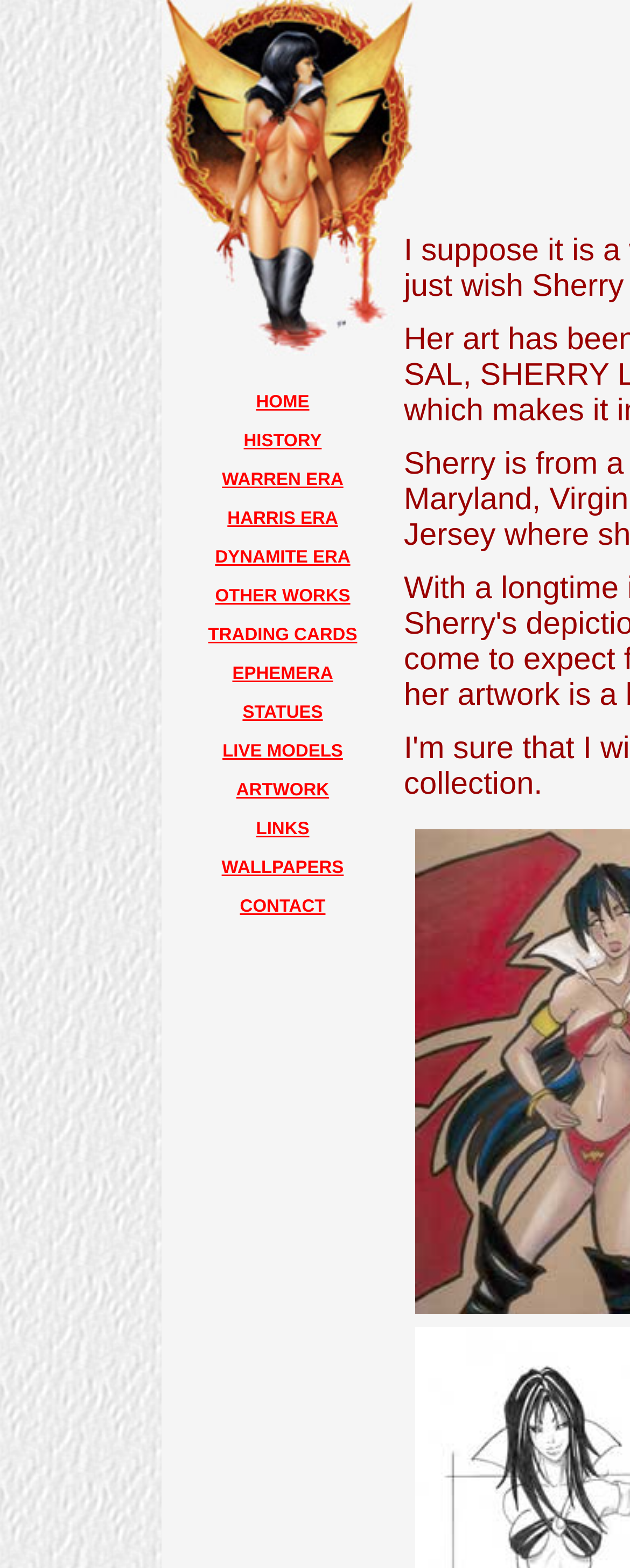Provide a one-word or short-phrase response to the question:
What is the logo of the website?

Vampilore